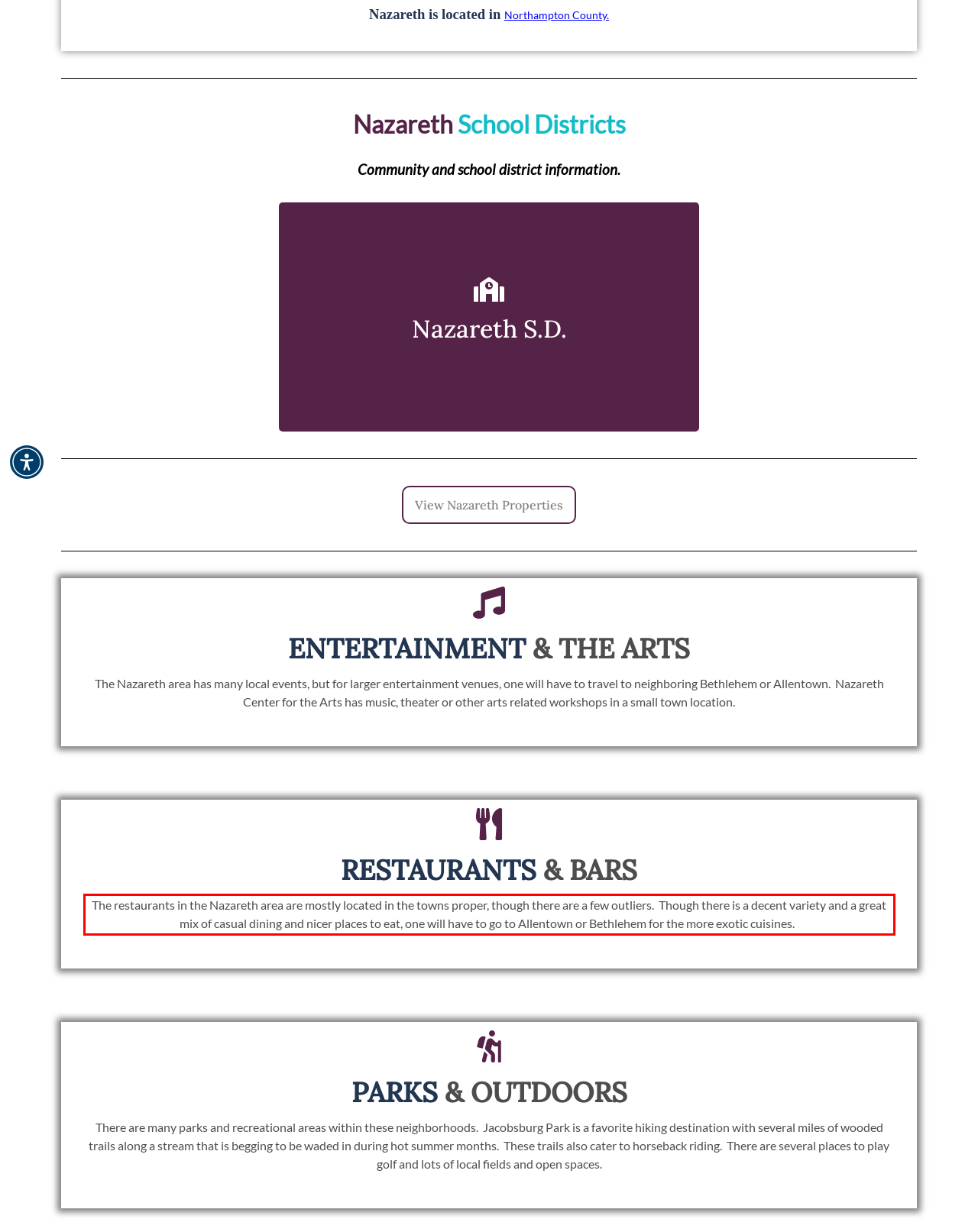You are presented with a webpage screenshot featuring a red bounding box. Perform OCR on the text inside the red bounding box and extract the content.

The restaurants in the Nazareth area are mostly located in the towns proper, though there are a few outliers. Though there is a decent variety and a great mix of casual dining and nicer places to eat, one will have to go to Allentown or Bethlehem for the more exotic cuisines.